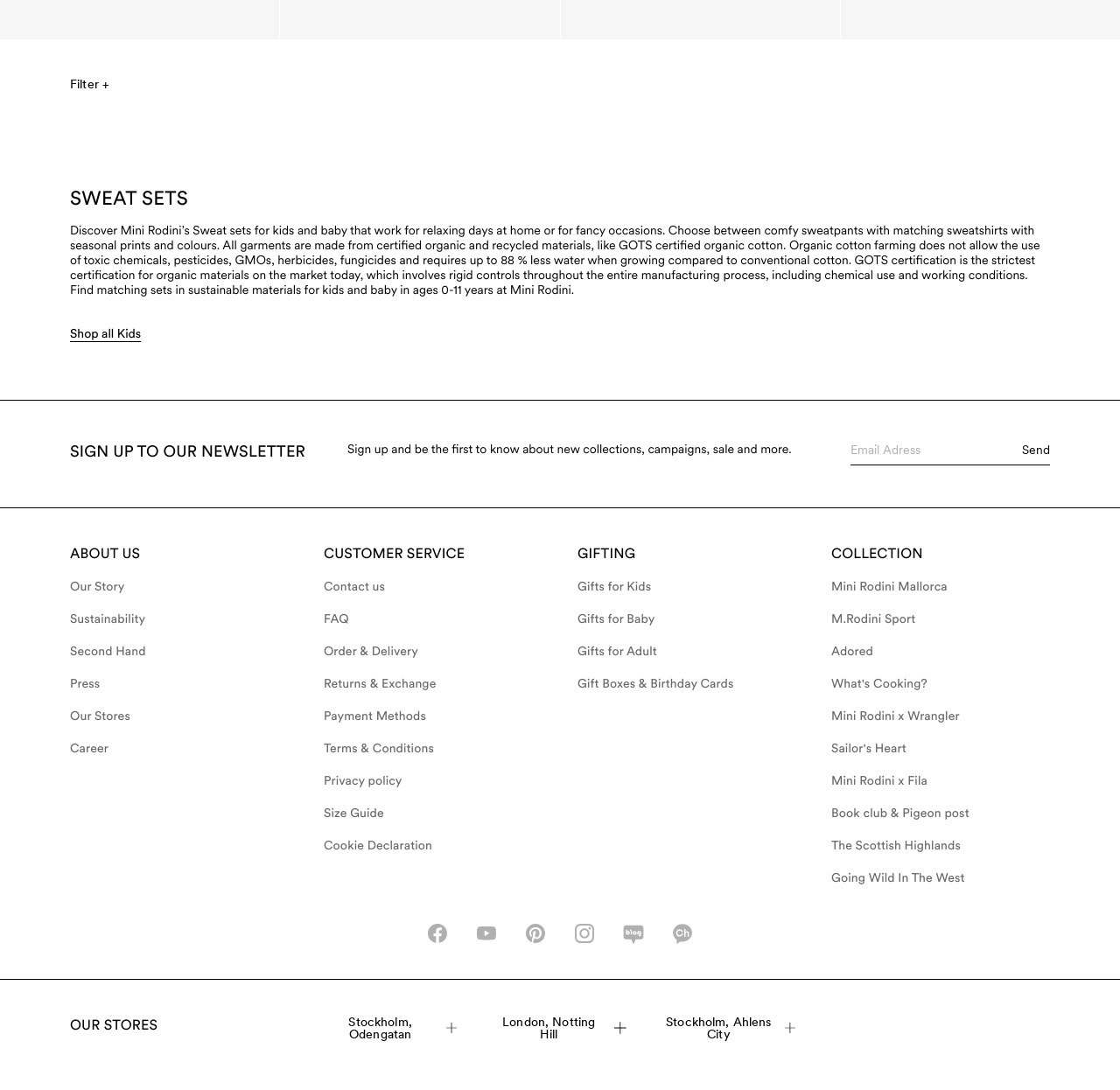Given the element description Stockholm, Odengatan.Plus_svg__cls-1{fill:none}, identify the bounding box coordinates for the UI element on the webpage screenshot. The format should be (top-left x, top-left y, bottom-right x, bottom-right y), with values between 0 and 1.

[0.289, 0.931, 0.409, 0.955]